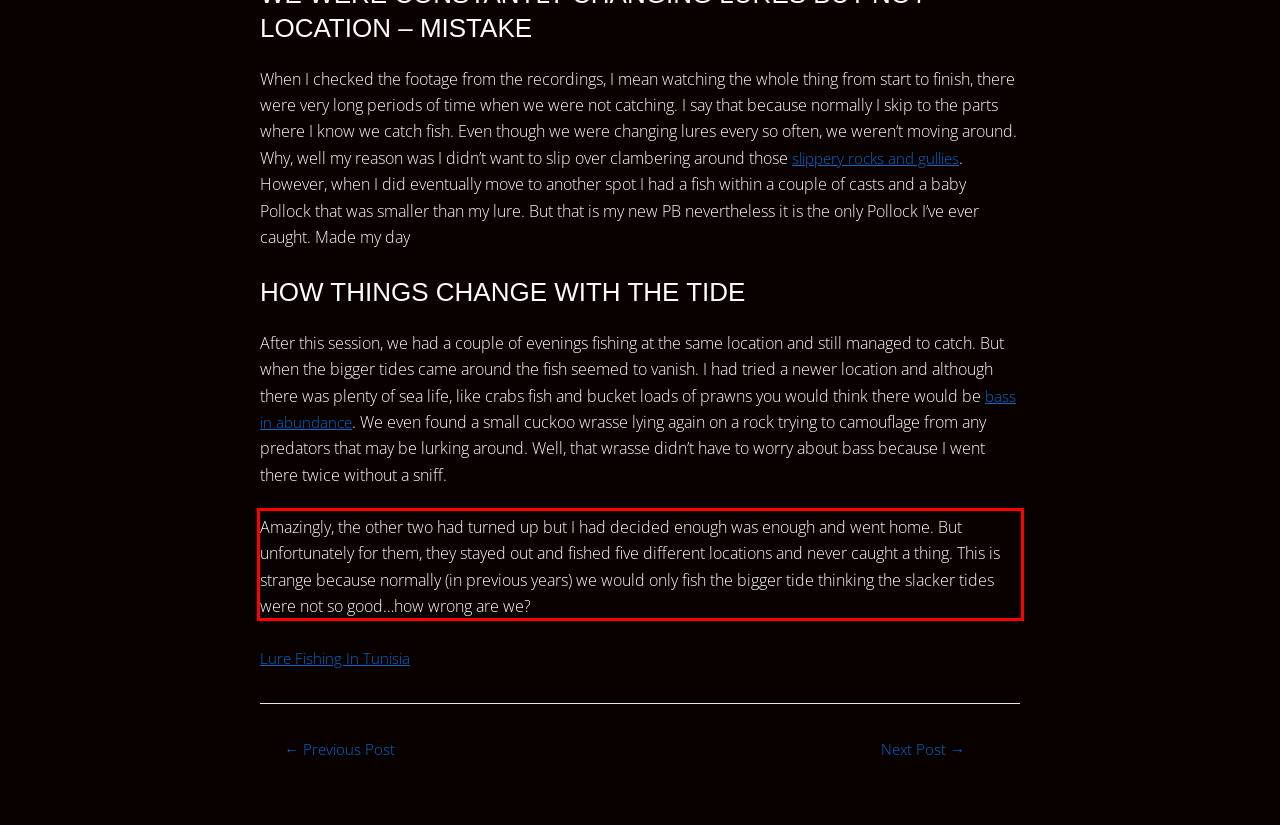Analyze the screenshot of the webpage that features a red bounding box and recognize the text content enclosed within this red bounding box.

Amazingly, the other two had turned up but I had decided enough was enough and went home. But unfortunately for them, they stayed out and fished five different locations and never caught a thing. This is strange because normally (in previous years) we would only fish the bigger tide thinking the slacker tides were not so good…how wrong are we?